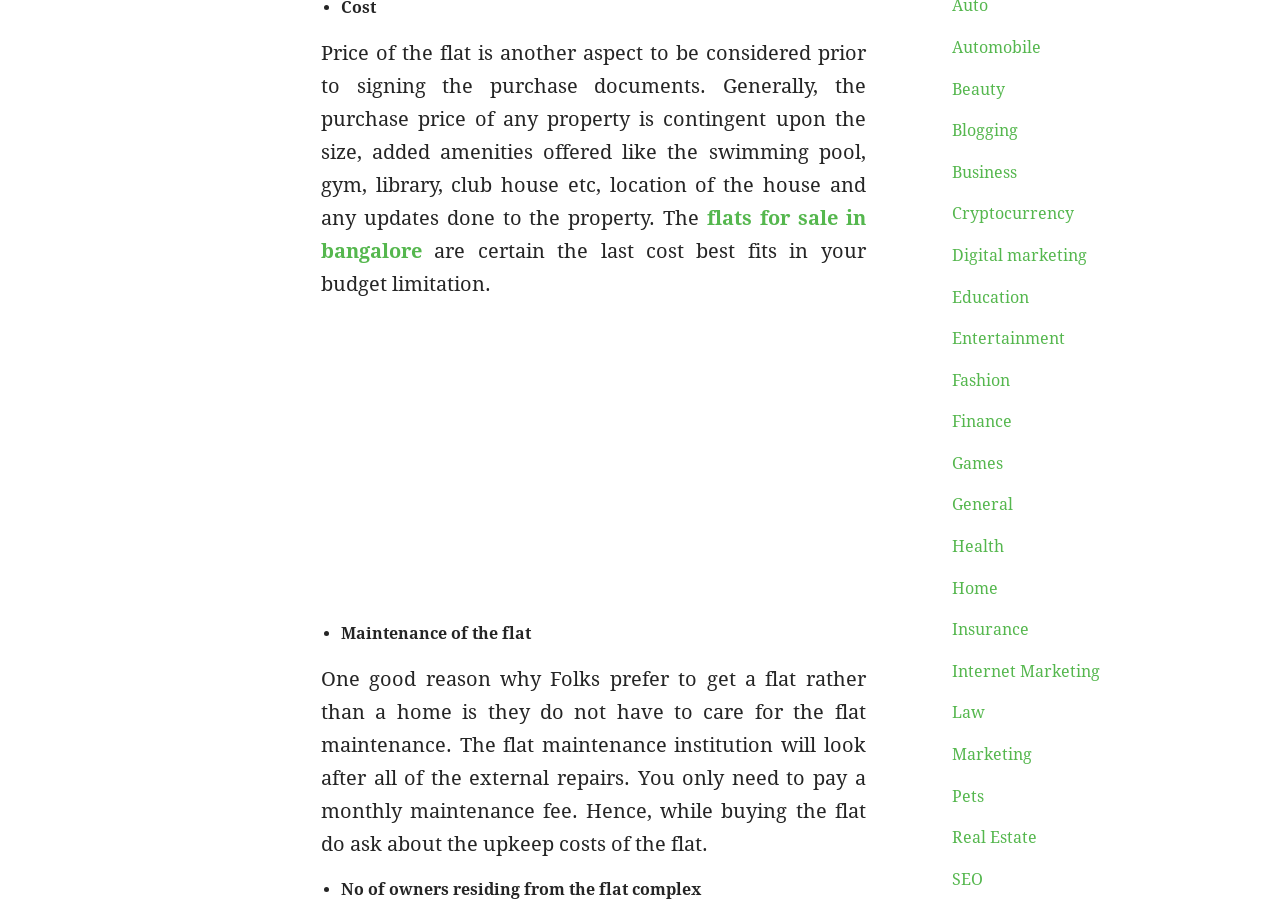Please determine the bounding box coordinates for the UI element described as: "Real Estate".

[0.743, 0.915, 0.81, 0.936]